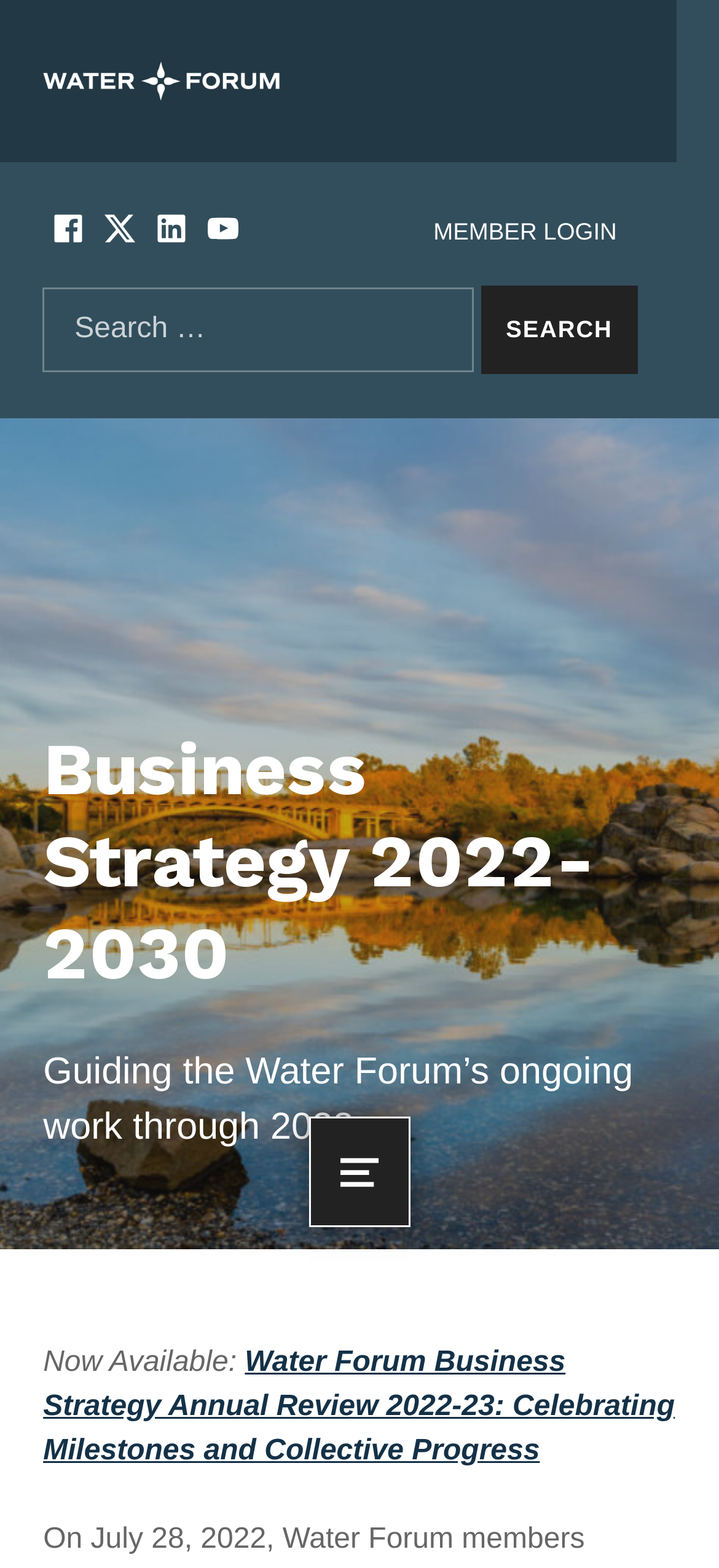Can you find the bounding box coordinates of the area I should click to execute the following instruction: "Learn about Canadian immigration"?

None